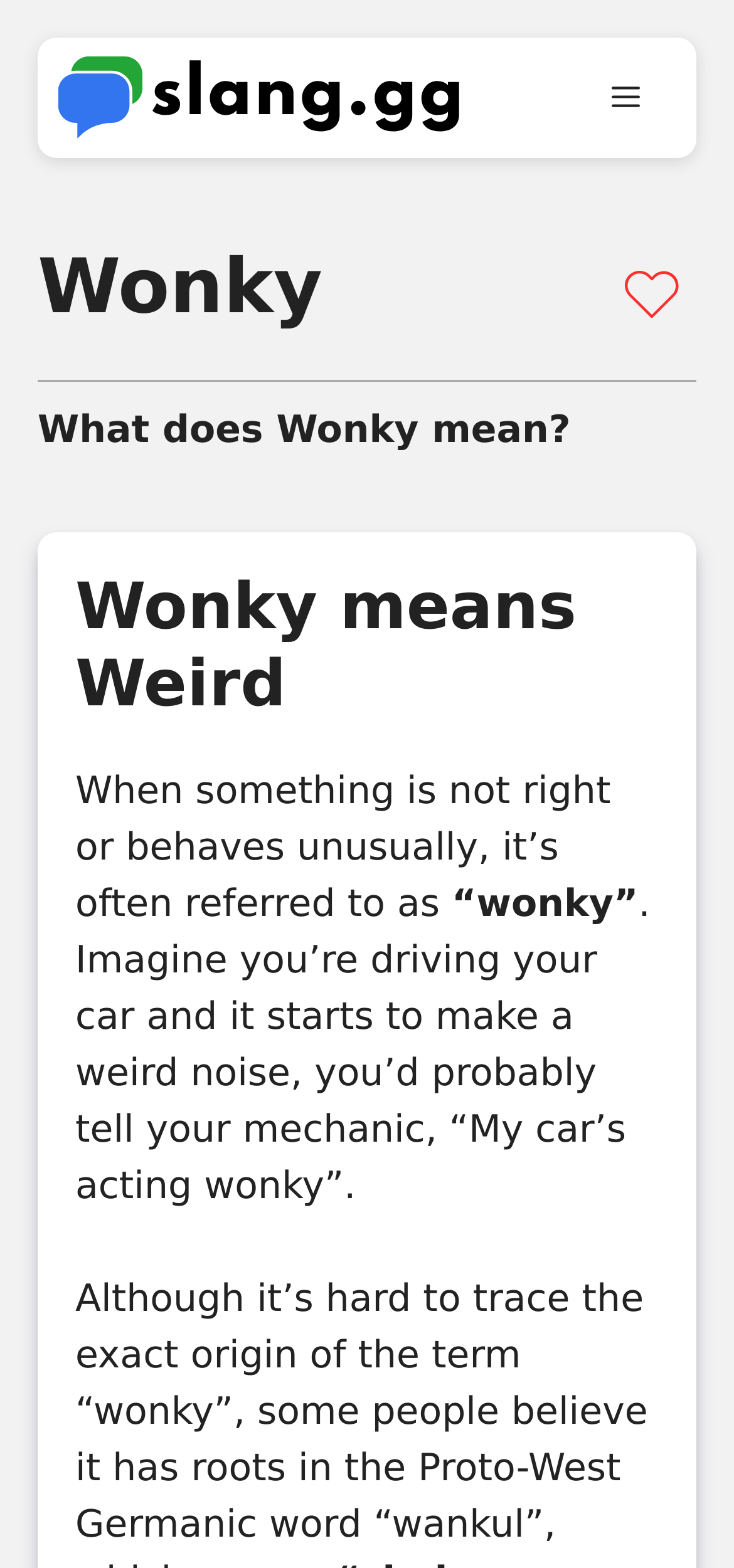Describe every aspect of the webpage comprehensively.

The webpage is about the slang term "Wonky" and its meaning. At the top, there is a banner with the site's name "Slang.GG" and a link to the site's homepage, accompanied by a small image of the site's logo. To the right of the banner, there is a navigation menu toggle button labeled "Menu" that controls the primary menu.

Below the banner, there is a large heading that reads "Wonky" in bold font. Next to the heading, there are two identical images, likely decorative or illustrative. 

Underneath the heading, there is a section that explains the meaning of "Wonky". The section starts with a subheading "What does Wonky mean?" followed by a paragraph of text that describes the term. The text explains that "wonky" refers to something that is not right or behaves unusually, and provides an example of how the term might be used in a conversation with a mechanic. The text is divided into several blocks, with the term "wonky" highlighted in quotes.